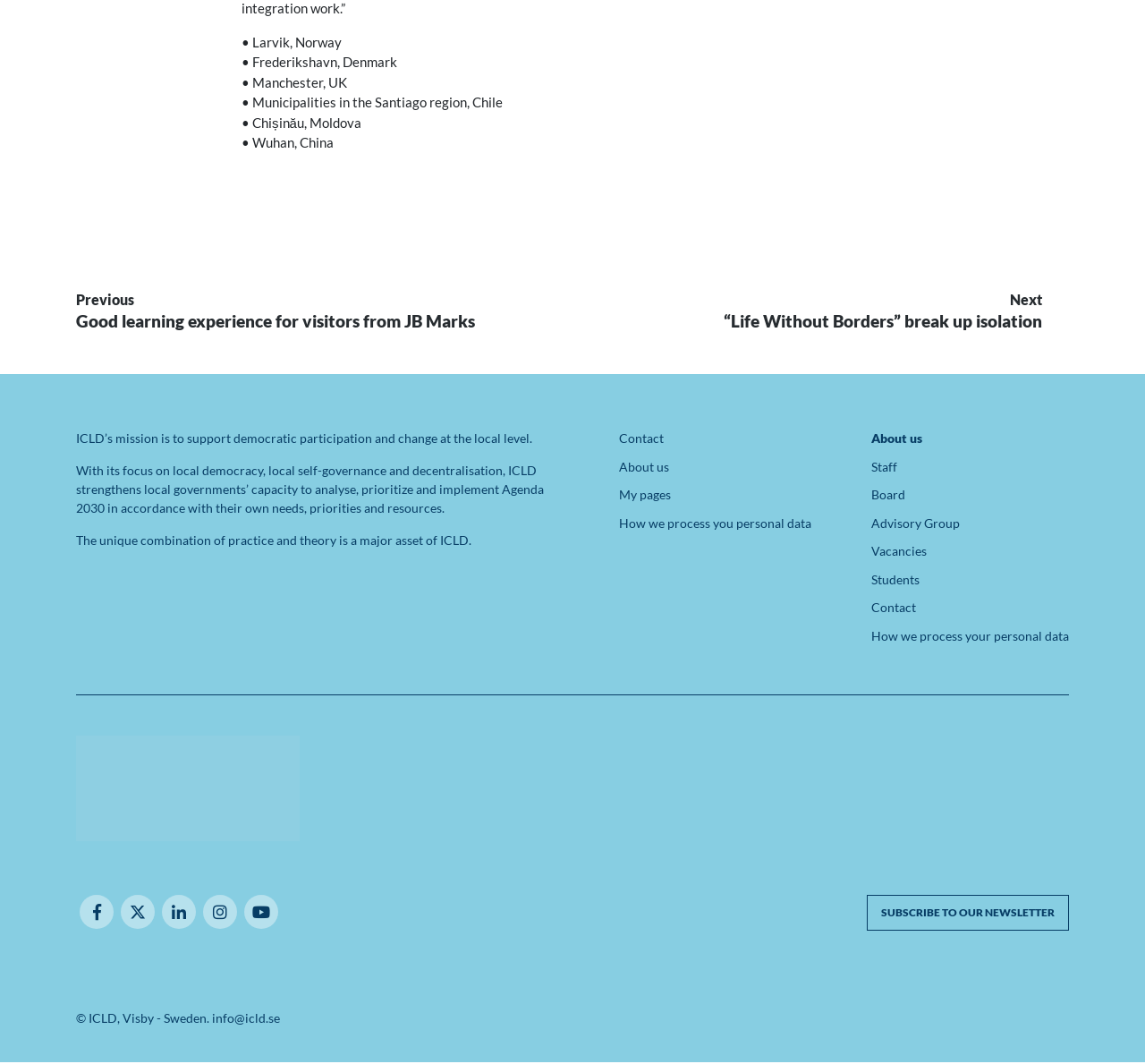Can you show the bounding box coordinates of the region to click on to complete the task described in the instruction: "Subscribe to the newsletter"?

[0.757, 0.842, 0.934, 0.876]